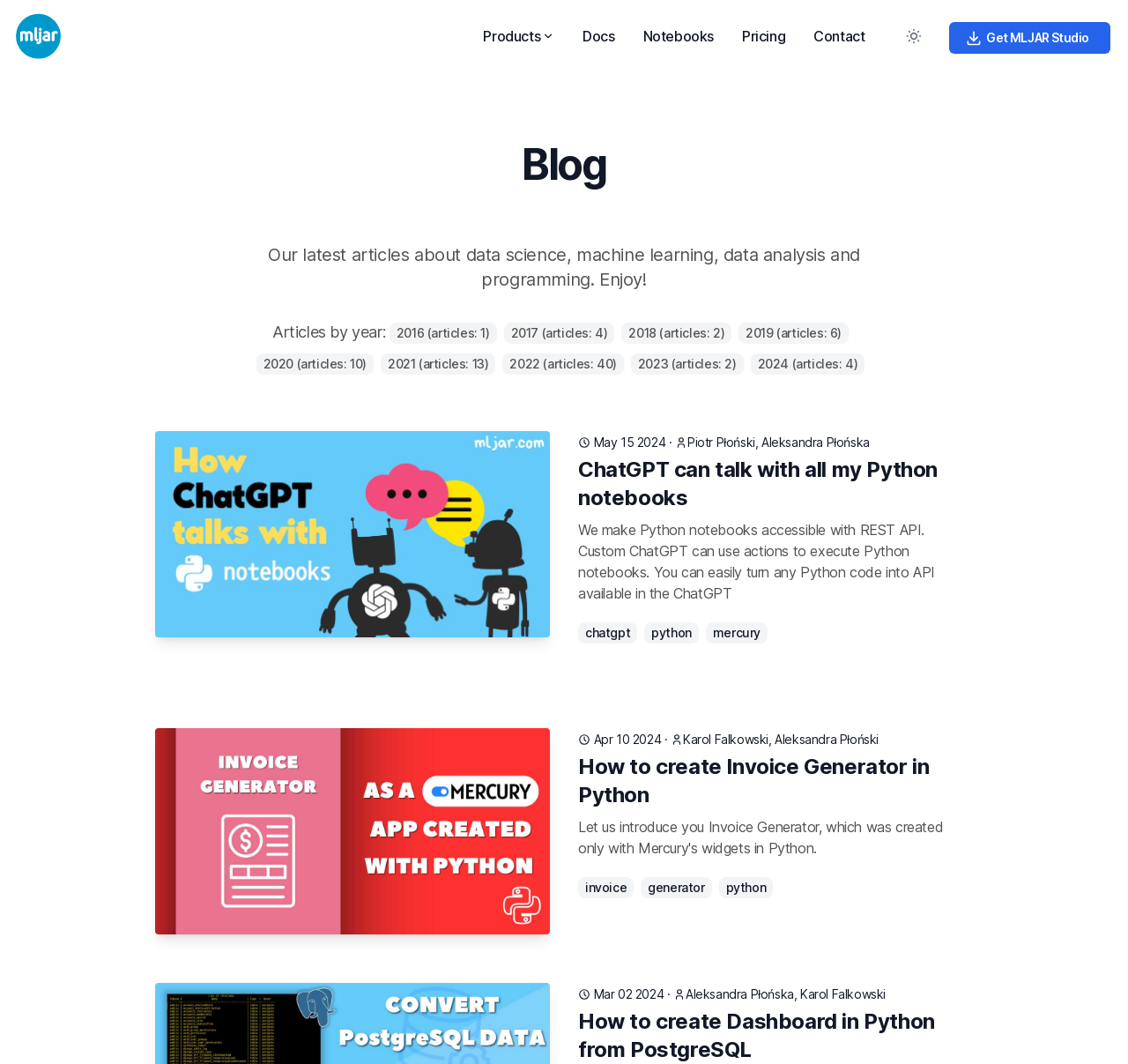Provide an in-depth caption for the elements present on the webpage.

The webpage is a blog page from MLJAR, featuring articles about data science, machine learning, and Python programming. At the top, there is a logo of MLJAR, accompanied by a navigation menu with links to "Products", "Docs", "Notebooks", "Pricing", and "Contact". On the right side of the navigation menu, there is a button to toggle dark mode.

Below the navigation menu, there is a header section with a heading "Blog" and a brief description of the blog, stating that it features articles about data science, machine learning, data analysis, and programming. The description is followed by a list of links to articles categorized by year, ranging from 2016 to 2024.

The main content of the page is divided into three sections, each featuring a separate article. The first article is titled "ChatGPT can talk with all my Python notebooks" and has a brief summary describing how to make Python notebooks accessible with a REST API. The article includes an image and is accompanied by metadata such as the date of publication and the authors' names.

The second article is titled "How to create Invoice Generator in Python" and has a similar structure to the first article, featuring a brief summary, an image, and metadata. The third article is titled "How to create Dashboard in Python from PostgreSQL" and has a similar structure to the first two articles.

At the bottom of each article, there is a footer section with links to related topics, such as "chatgpt", "python", and "mercury" for the first article, and "invoice", "generator", and "python" for the second article.